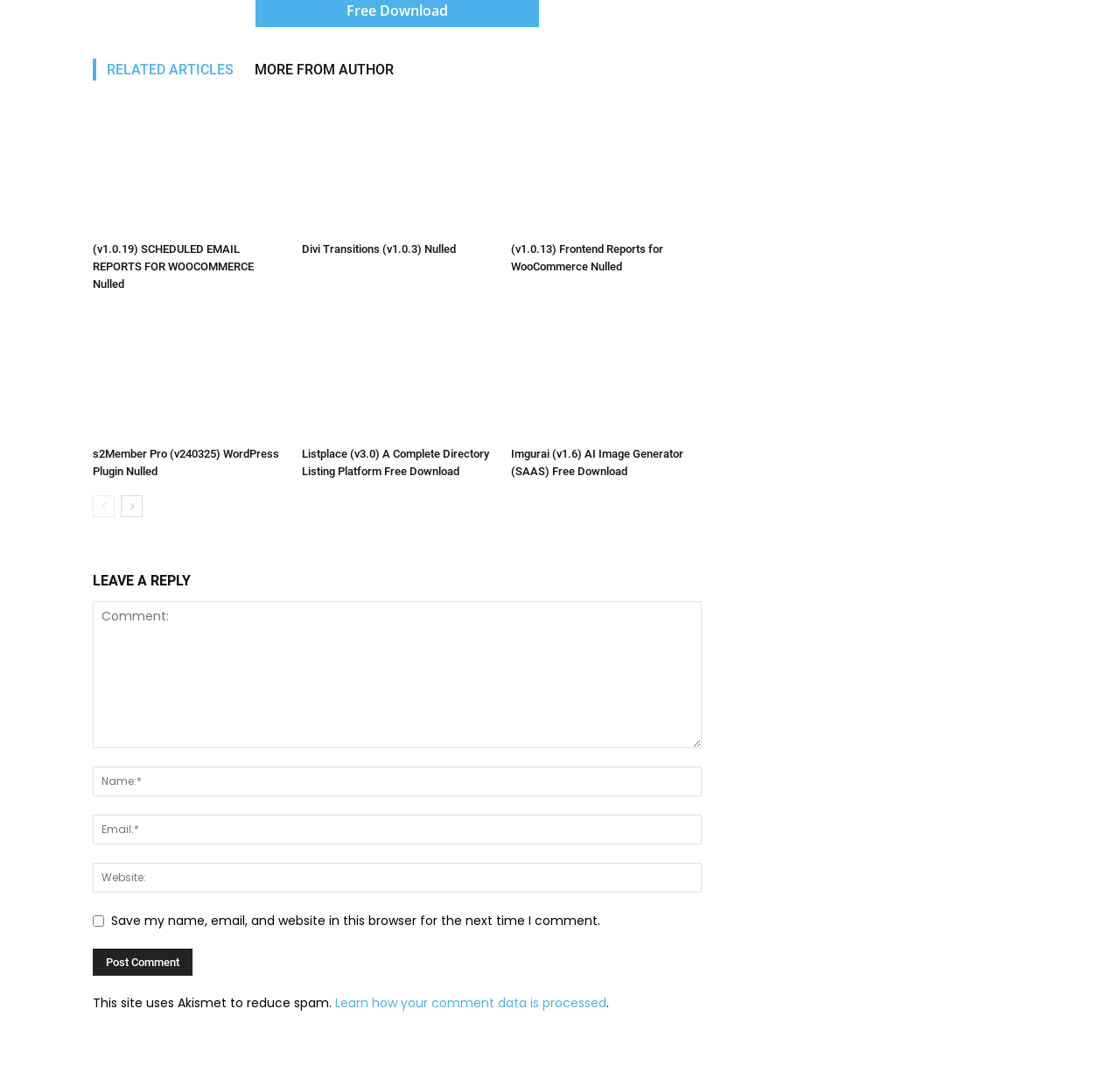How many links are there on this page? Using the information from the screenshot, answer with a single word or phrase.

11